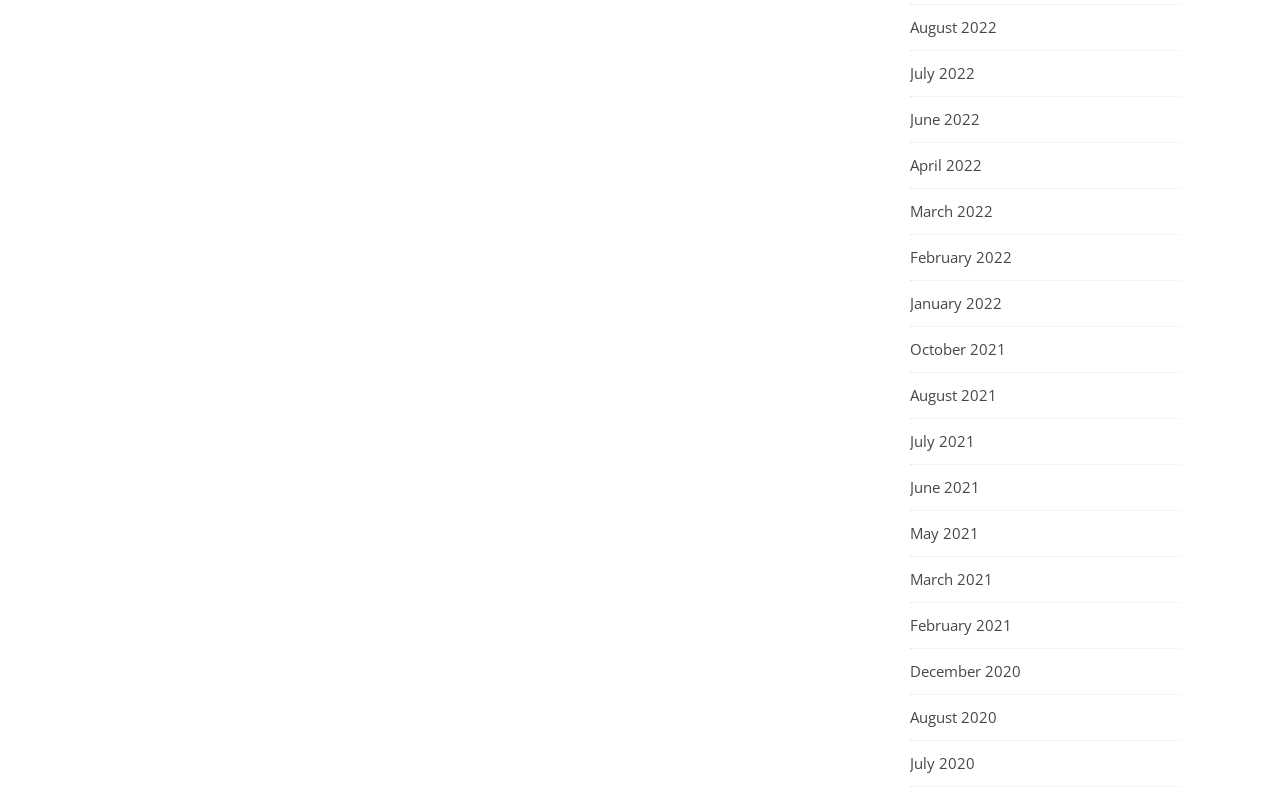Can you show the bounding box coordinates of the region to click on to complete the task described in the instruction: "Go to the home page"?

None